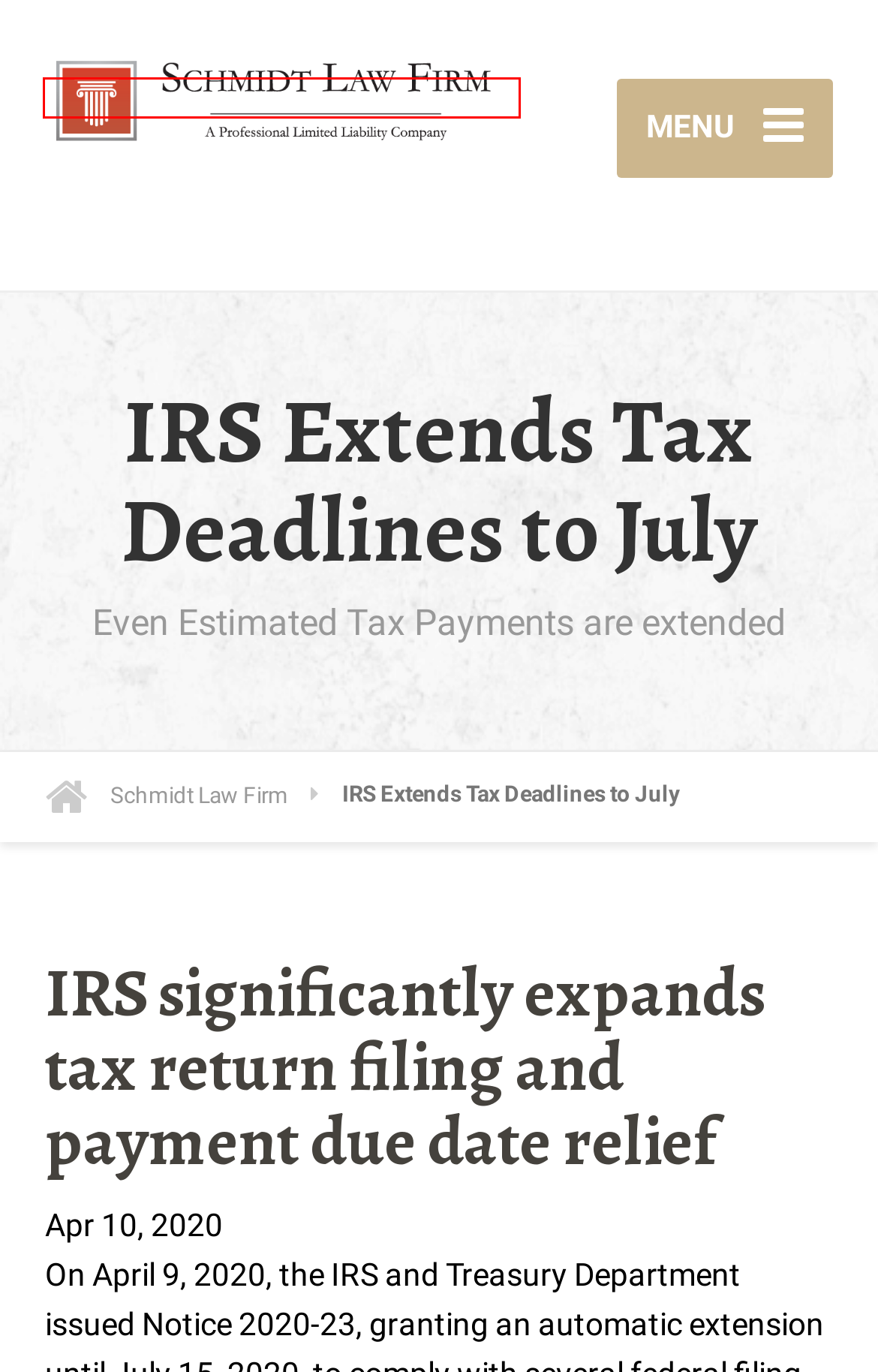You are provided with a screenshot of a webpage highlighting a UI element with a red bounding box. Choose the most suitable webpage description that matches the new page after clicking the element in the bounding box. Here are the candidates:
A. Blog – Schmidt Law Firm
B. Baker Tilly  |  Advisory, Tax and Assurance - Baker Tilly
C. Employment & Business Litigation – Schmidt Law Firm
D. About Us – Schmidt Law Firm
E. Bankruptcy litigation – Schmidt Law Firm
F. Corporate Matters – Schmidt Law Firm
G. Practice Areas – Schmidt Law Firm
H. Schmidt Law Firm – Commercial Litigation

H